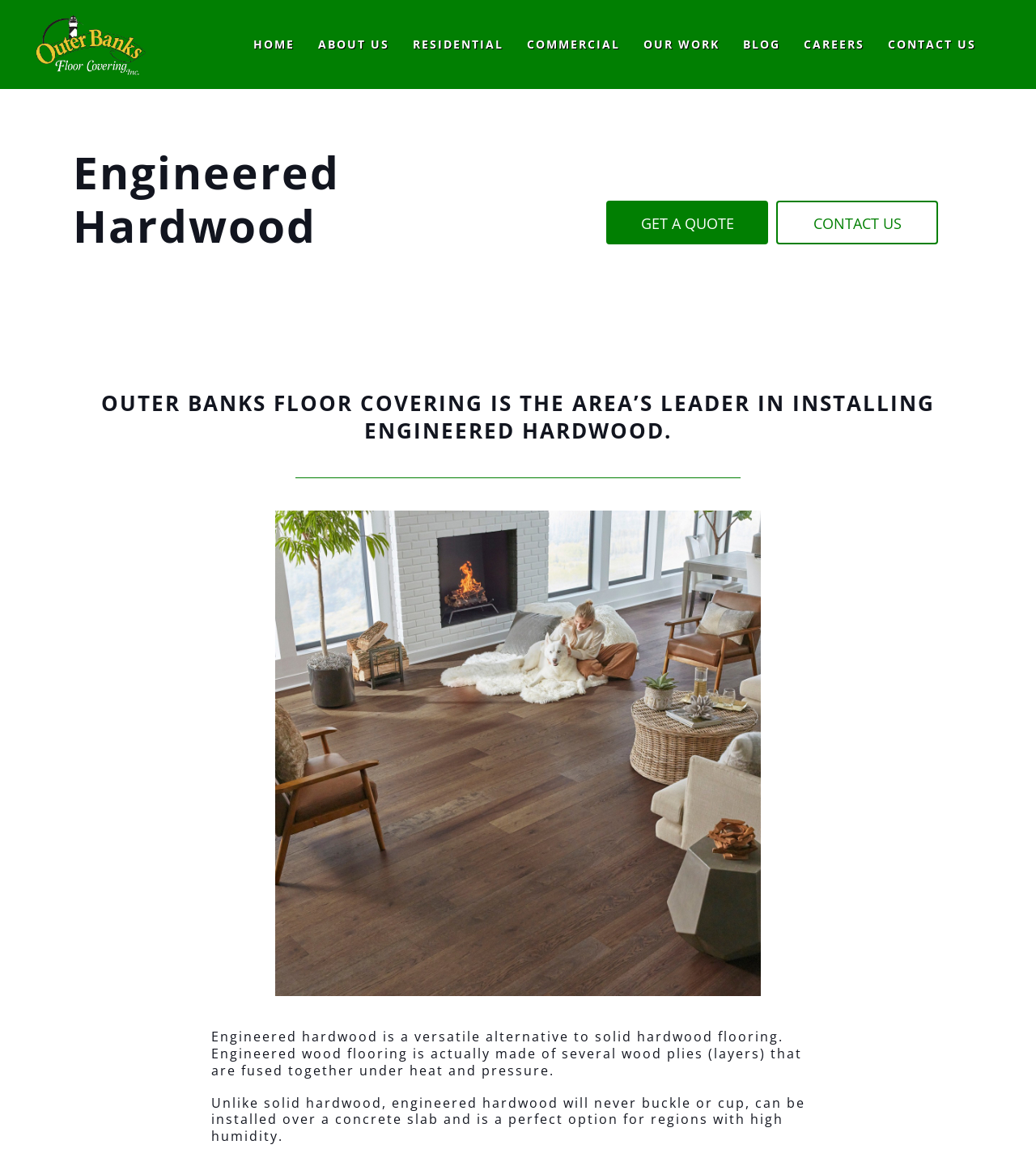Provide a single word or phrase to answer the given question: 
What can be installed over a concrete slab?

Engineered hardwood